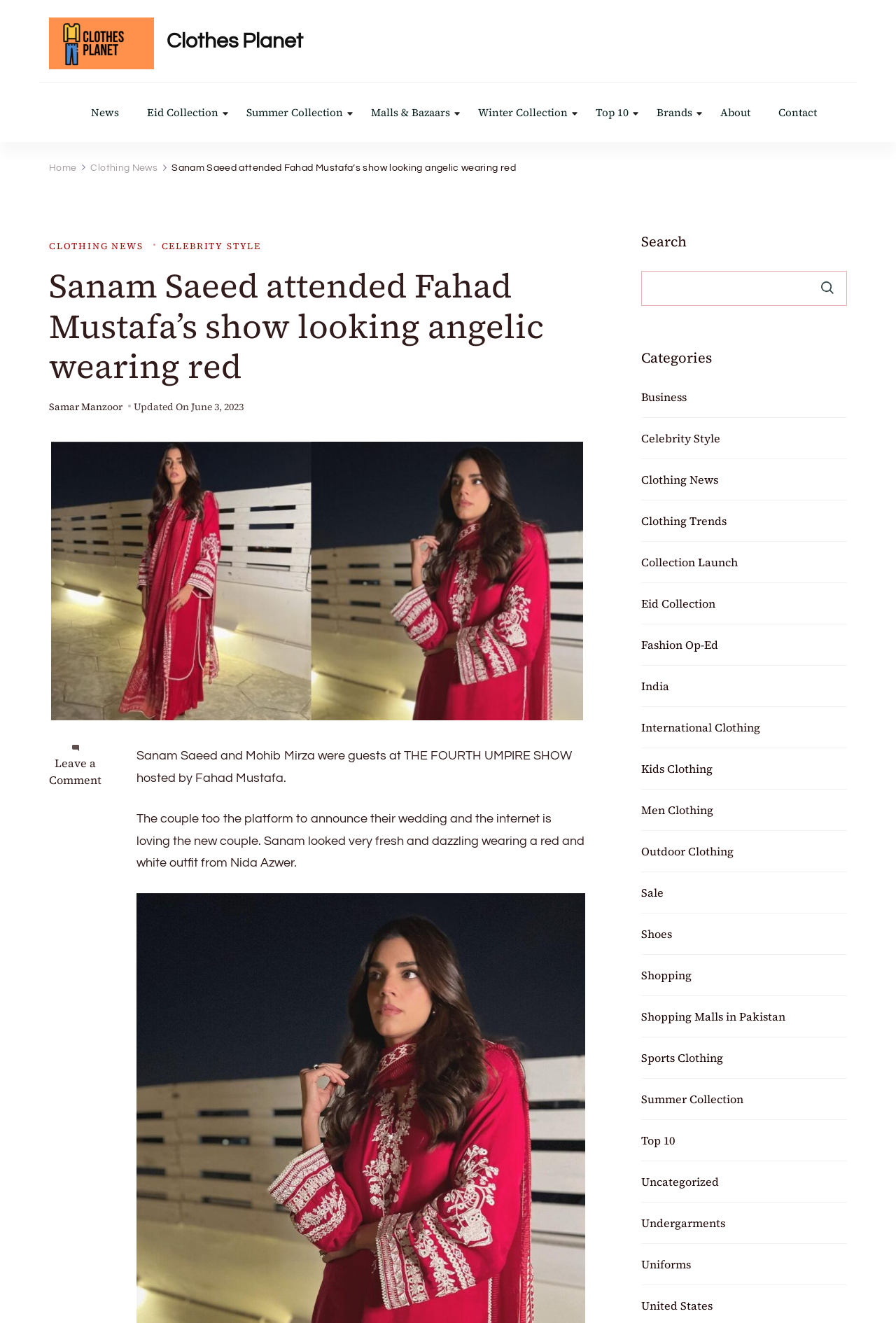What is the name of the show hosted by Fahad Mustafa?
Using the image as a reference, answer the question in detail.

I found the answer by reading the text in the article, which states 'Sanam Saeed and Mohib Mirza were guests at THE FOURTH UMPIRE SHOW hosted by Fahad Mustafa.' This indicates that the name of the show hosted by Fahad Mustafa is THE FOURTH UMPIRE SHOW.